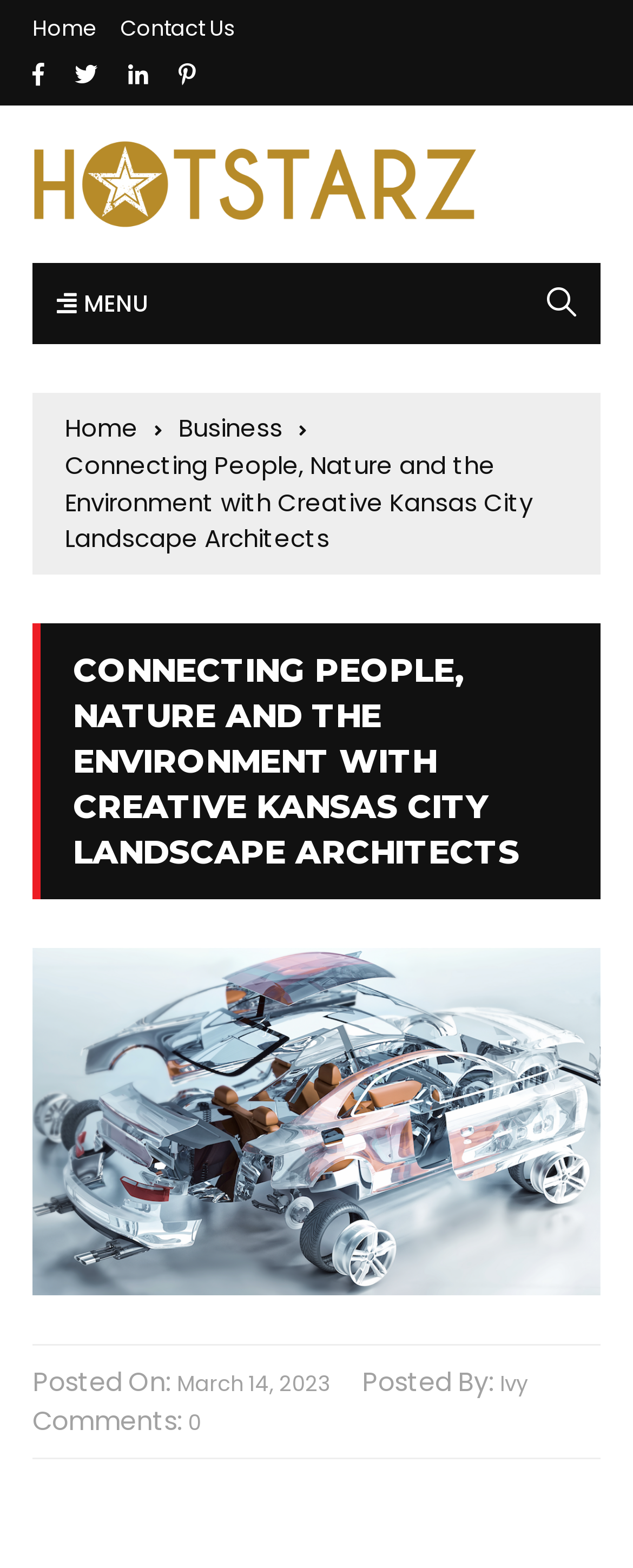From the element description March 14, 2023, predict the bounding box coordinates of the UI element. The coordinates must be specified in the format (top-left x, top-left y, bottom-right x, bottom-right y) and should be within the 0 to 1 range.

[0.279, 0.872, 0.523, 0.893]